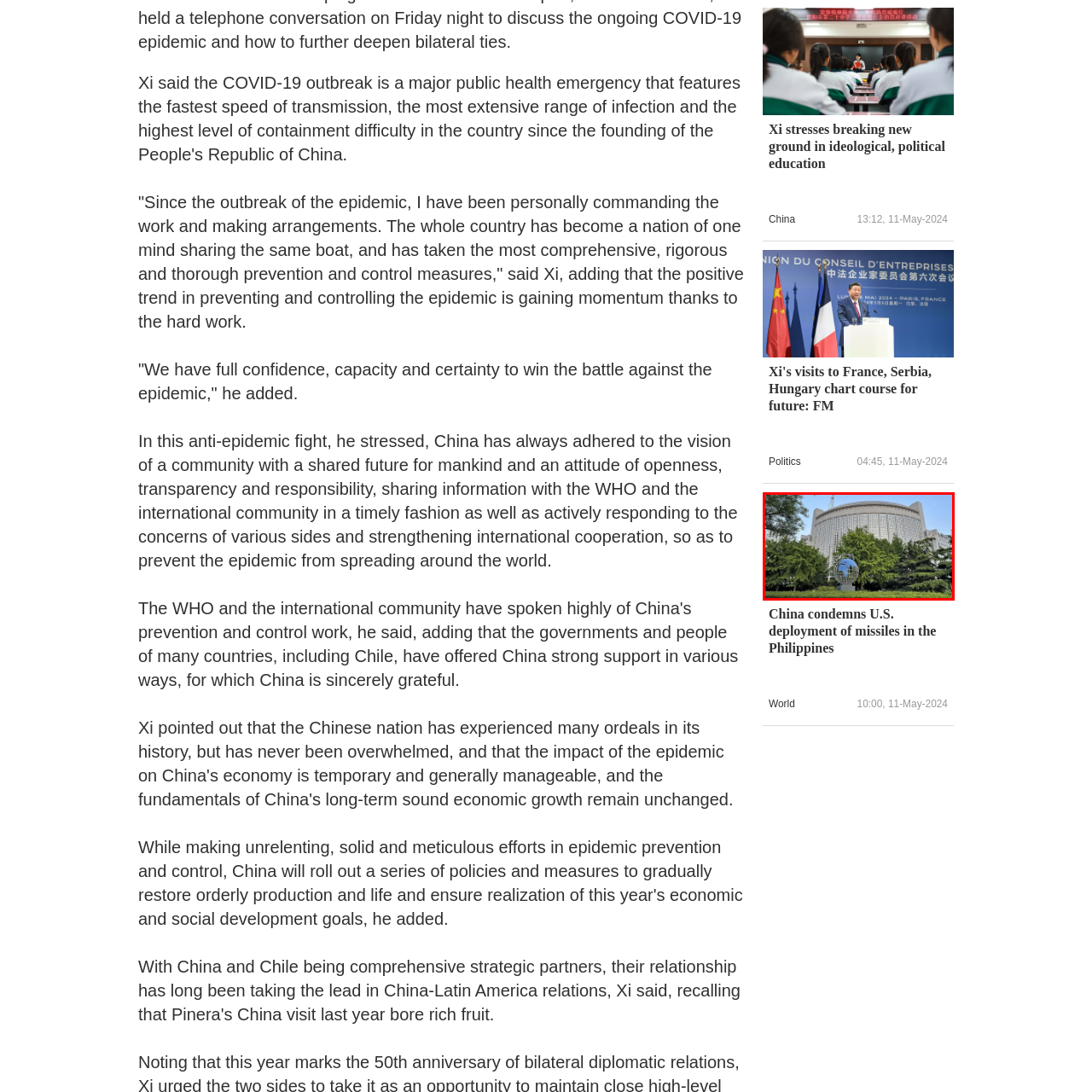What architectural trend does the building's design reflect?
Carefully scrutinize the image inside the red bounding box and generate a comprehensive answer, drawing from the visual content.

The building's design reflects contemporary architectural trends, combining functionality with an aesthetic that promotes openness and transparency, aligning with the sentiments expressed in recent political discourses.